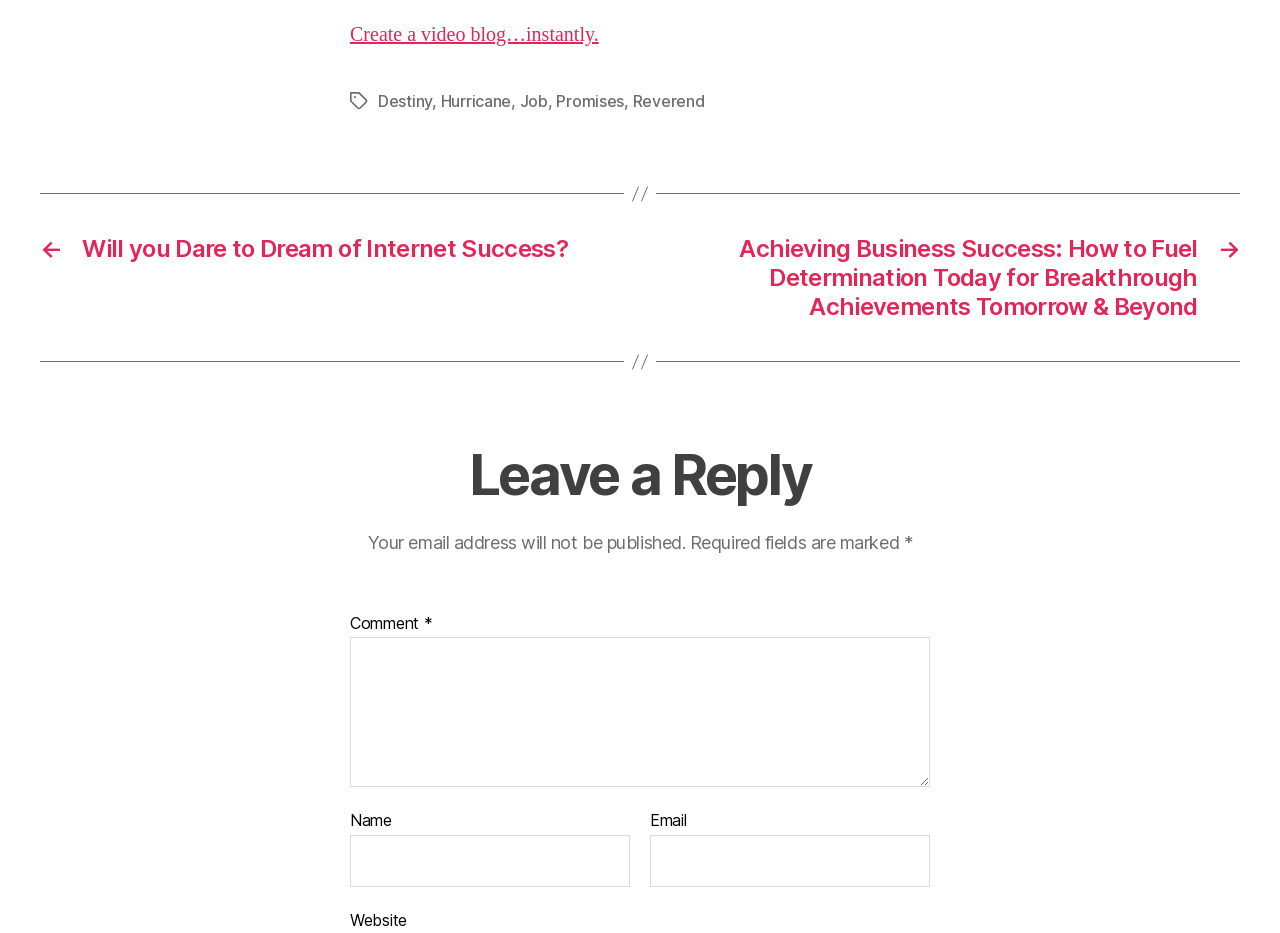Kindly determine the bounding box coordinates of the area that needs to be clicked to fulfill this instruction: "Fill in your name".

[0.273, 0.895, 0.492, 0.951]